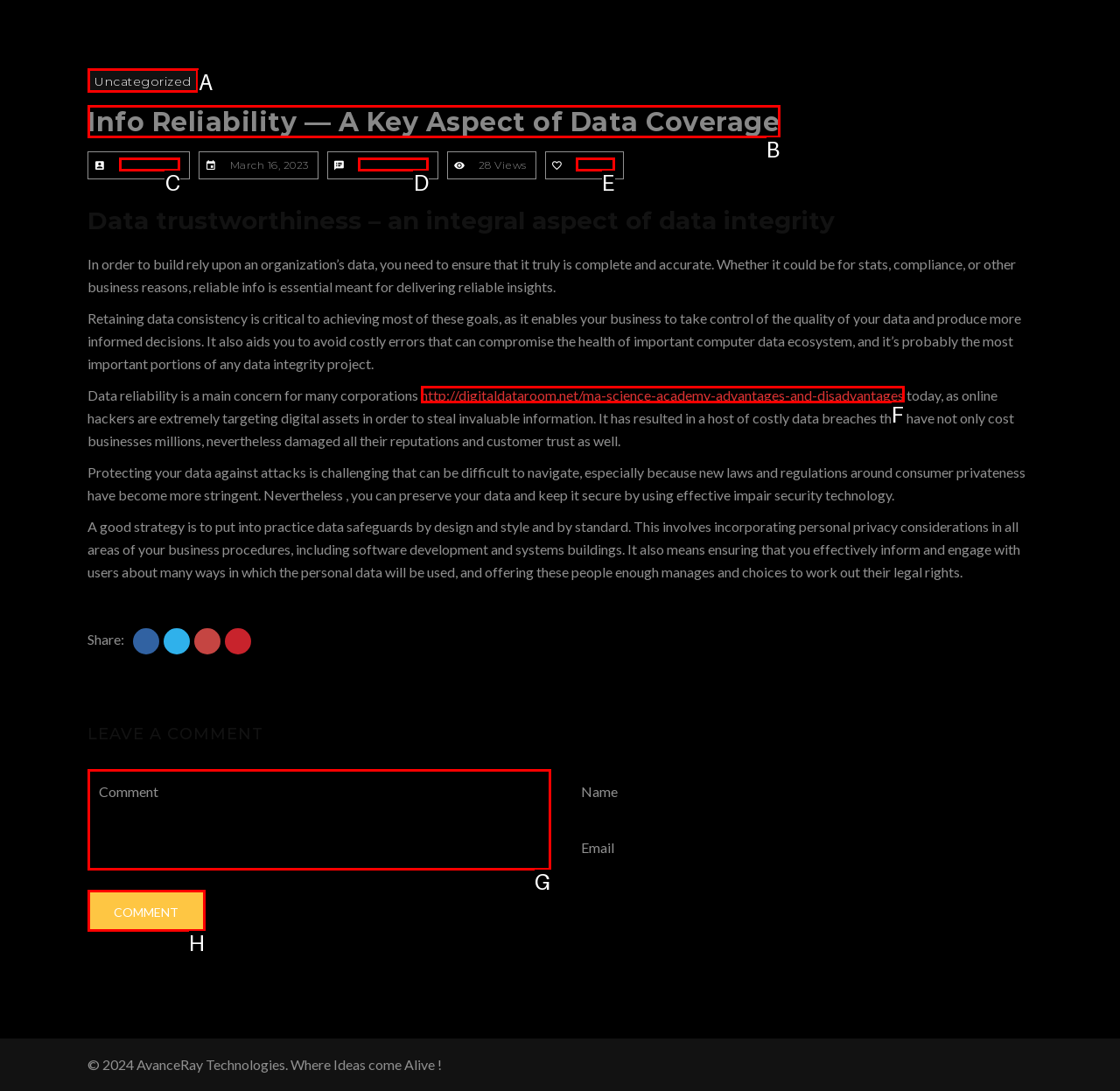Using the description: Uncategorized, find the HTML element that matches it. Answer with the letter of the chosen option.

A